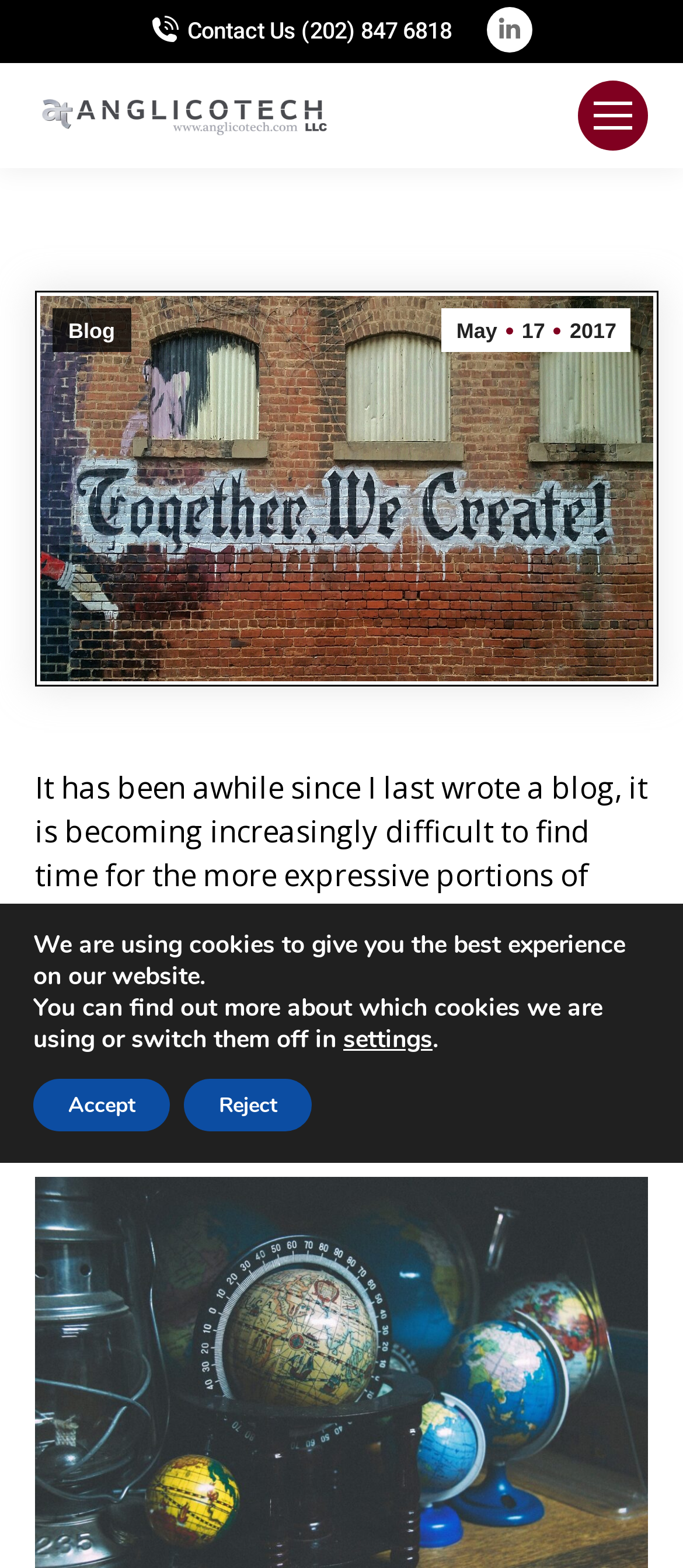How many social media links are there?
Based on the screenshot, provide a one-word or short-phrase response.

1